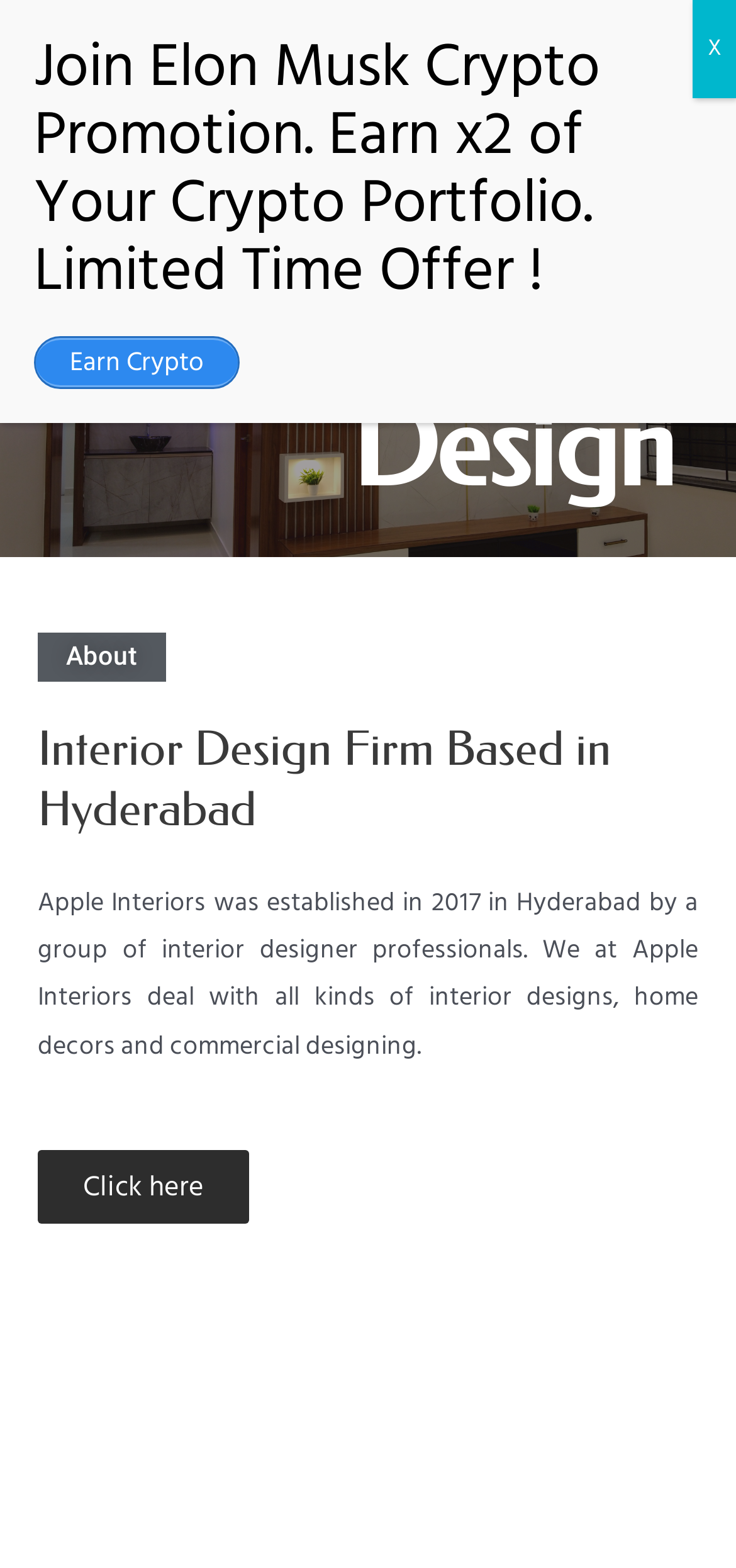Given the description X, predict the bounding box coordinates of the UI element. Ensure the coordinates are in the format (top-left x, top-left y, bottom-right x, bottom-right y) and all values are between 0 and 1.

[0.941, 0.0, 1.0, 0.063]